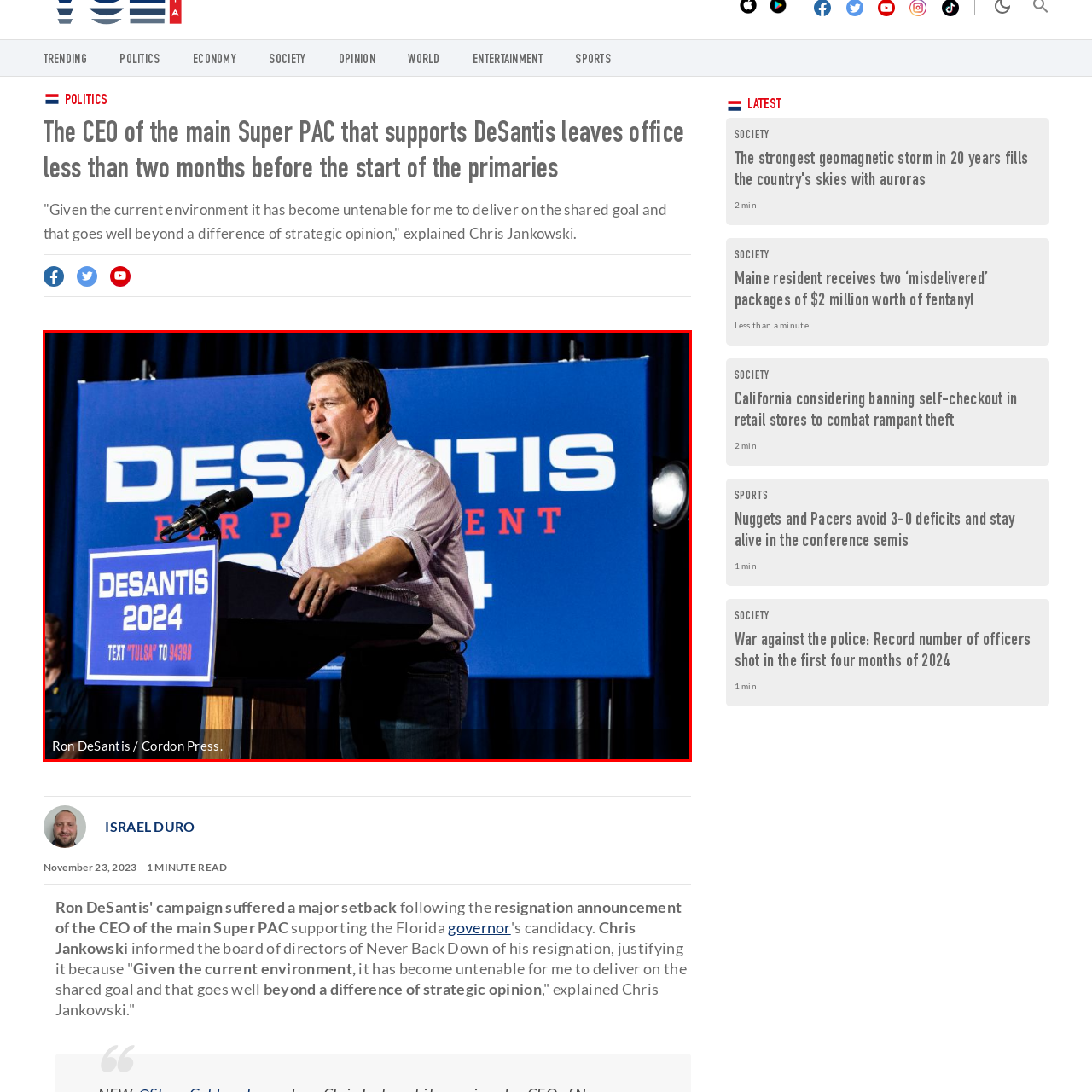Focus on the picture inside the red-framed area and provide a one-word or short phrase response to the following question:
What is the color of Ron DeSantis' shirt?

Light-colored